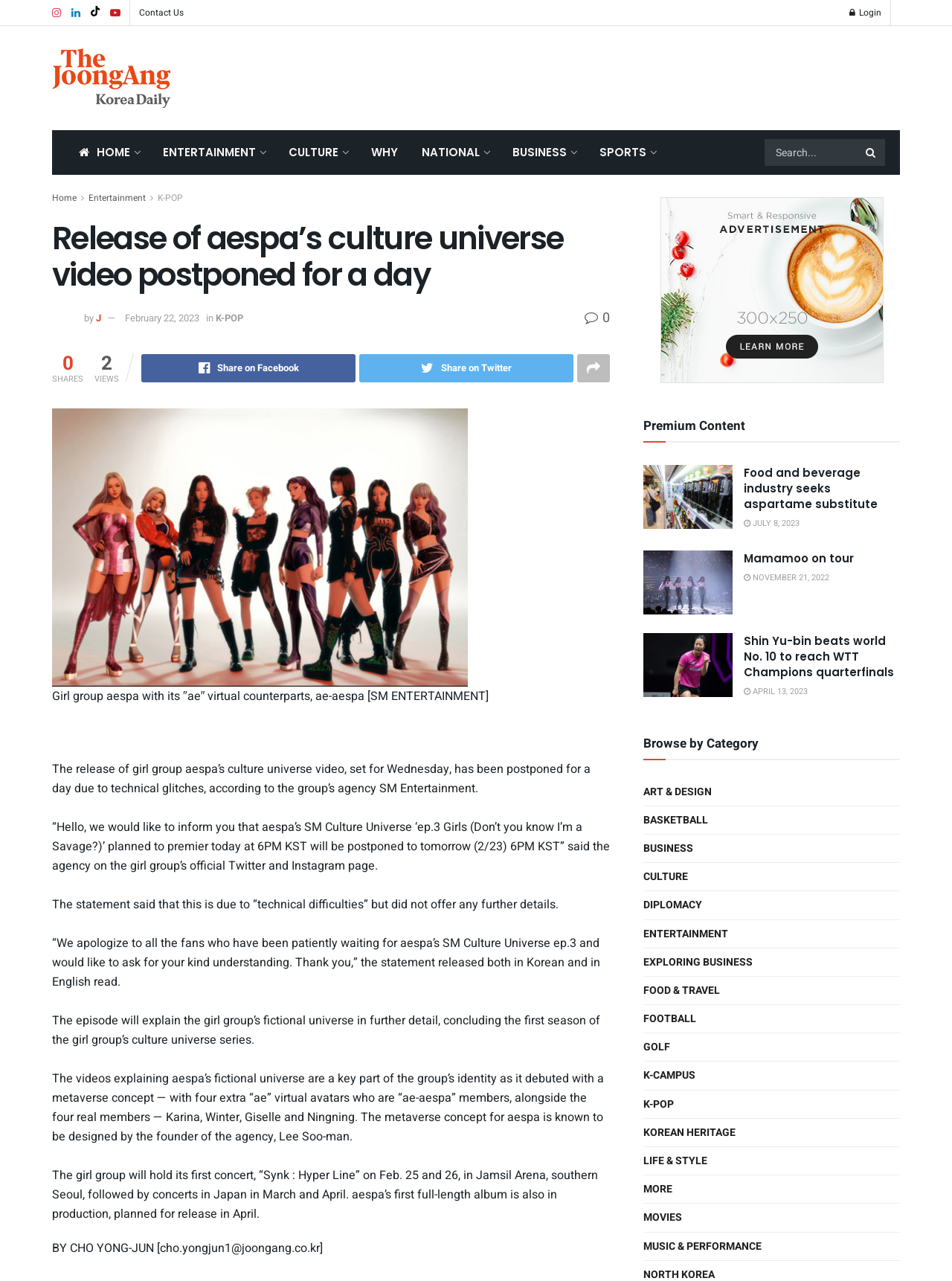Determine the bounding box coordinates of the UI element described by: "alt="THE JOONGANG KOREA DAILY"".

[0.055, 0.038, 0.179, 0.084]